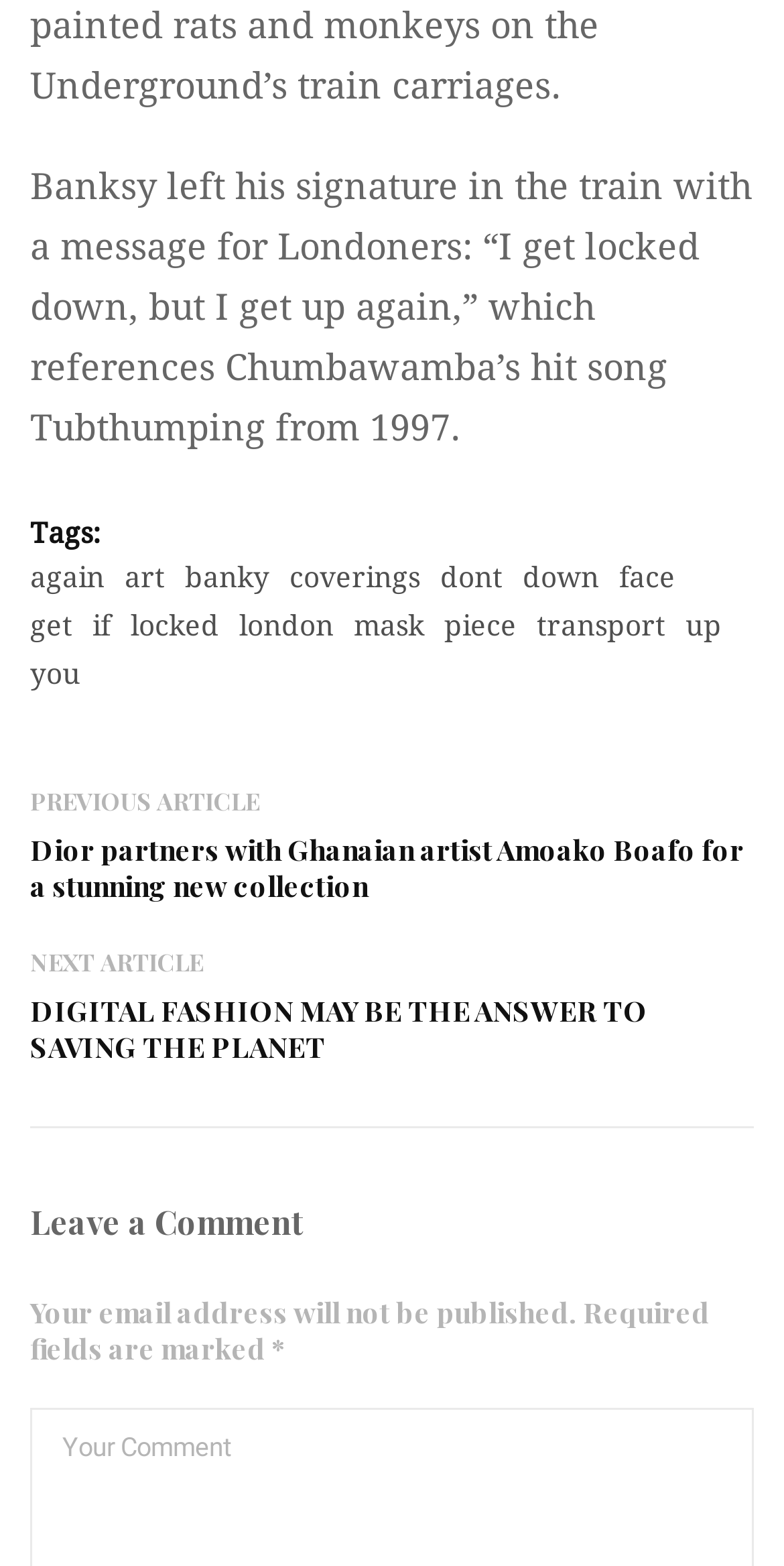Please find the bounding box coordinates of the element's region to be clicked to carry out this instruction: "Read the article about Banksy's message for Londoners".

[0.038, 0.105, 0.959, 0.286]